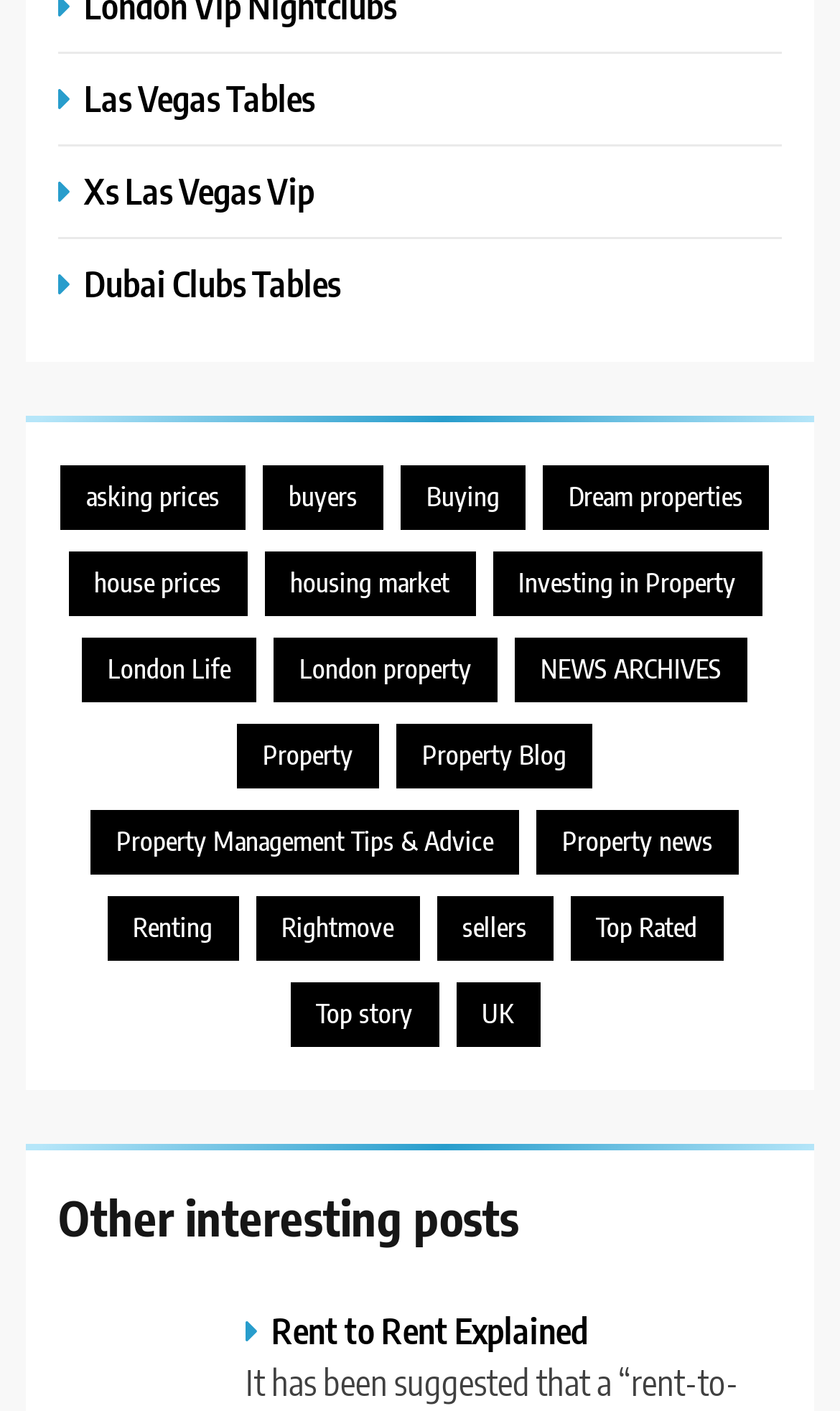What is the category with the most items?
Based on the image content, provide your answer in one word or a short phrase.

Property news